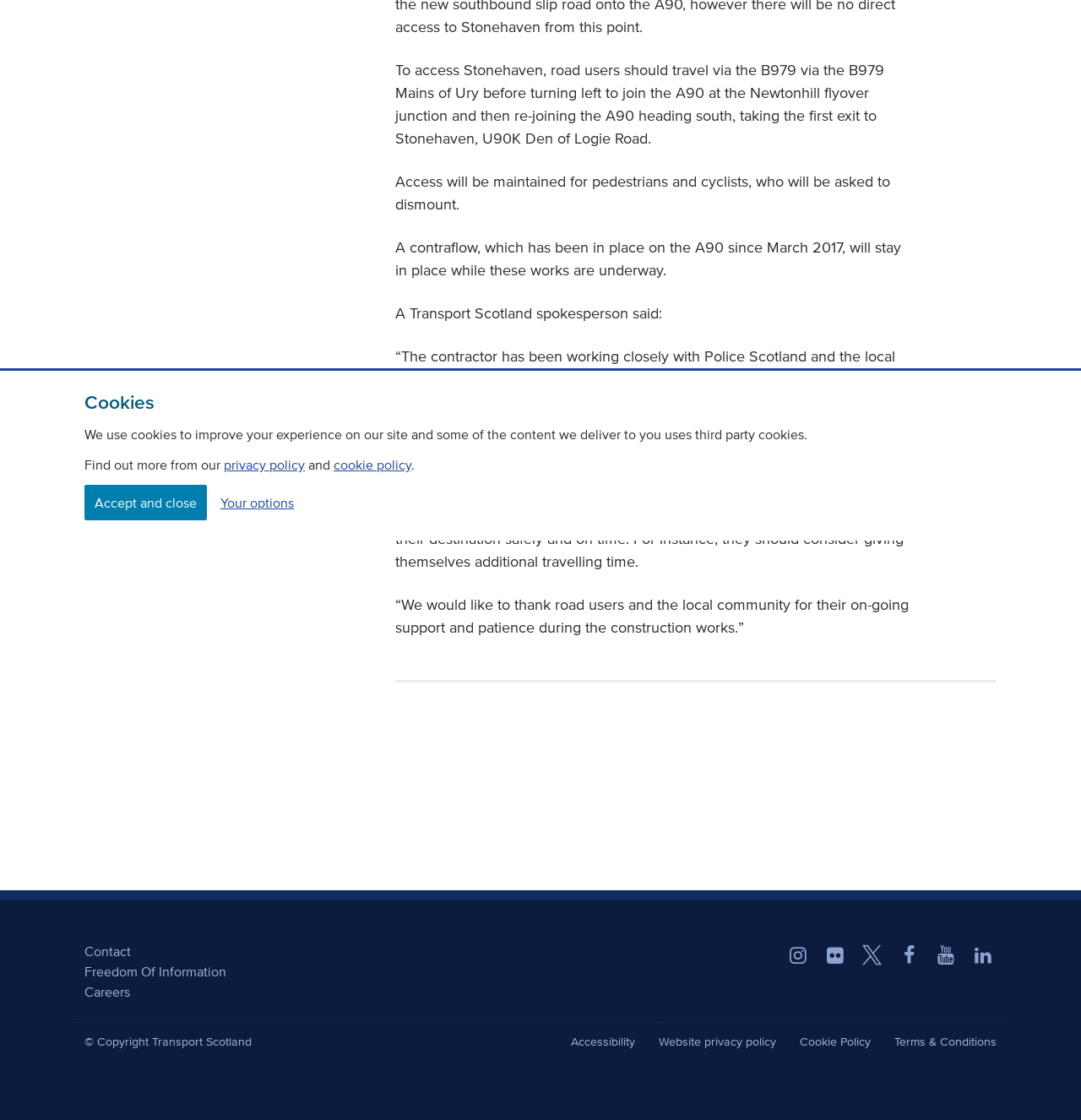Show the bounding box coordinates for the HTML element as described: "privacy policy".

[0.207, 0.408, 0.282, 0.422]